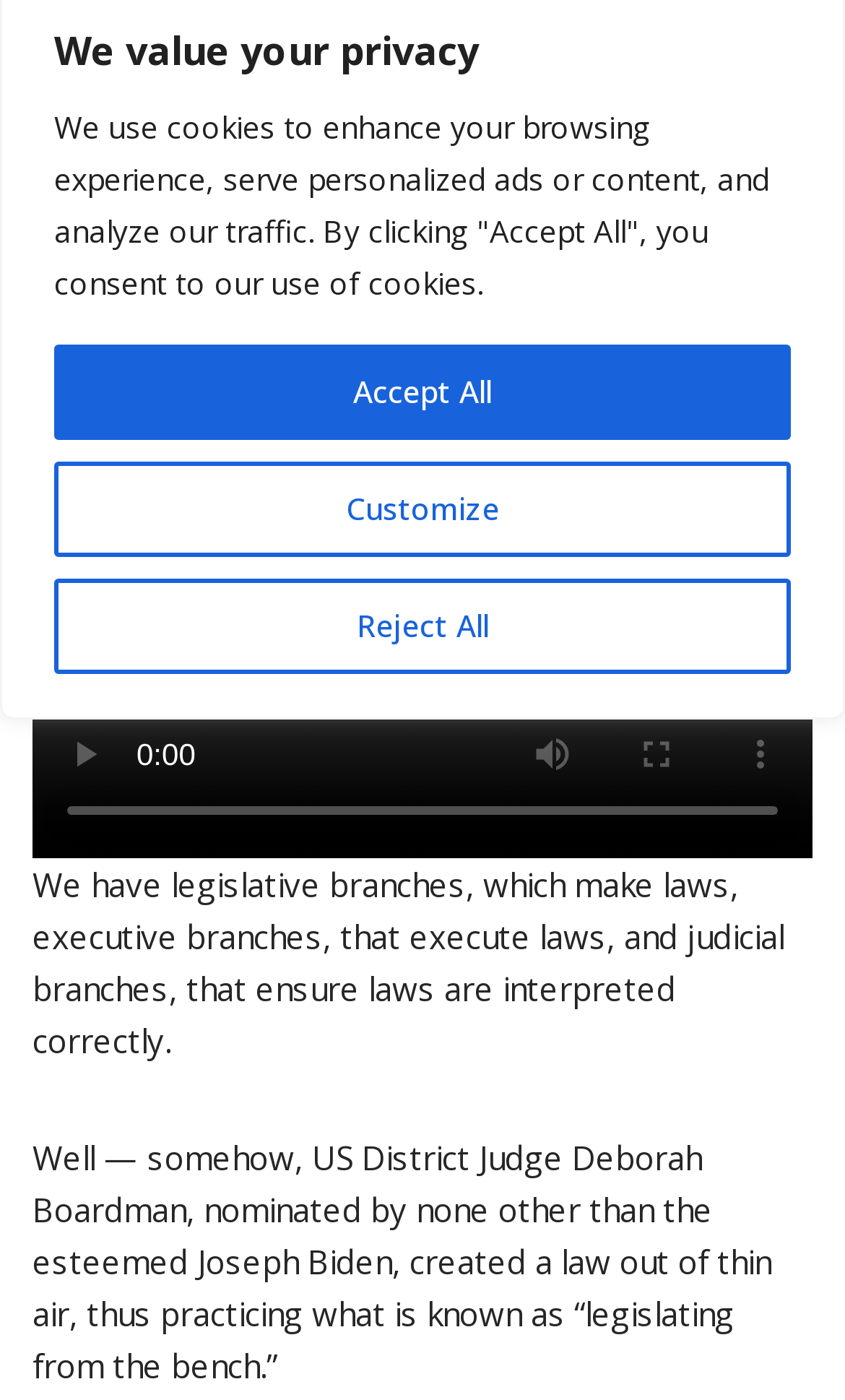Provide the bounding box coordinates of the HTML element this sentence describes: "Accept All". The bounding box coordinates consist of four float numbers between 0 and 1, i.e., [left, top, right, bottom].

[0.064, 0.246, 0.936, 0.314]